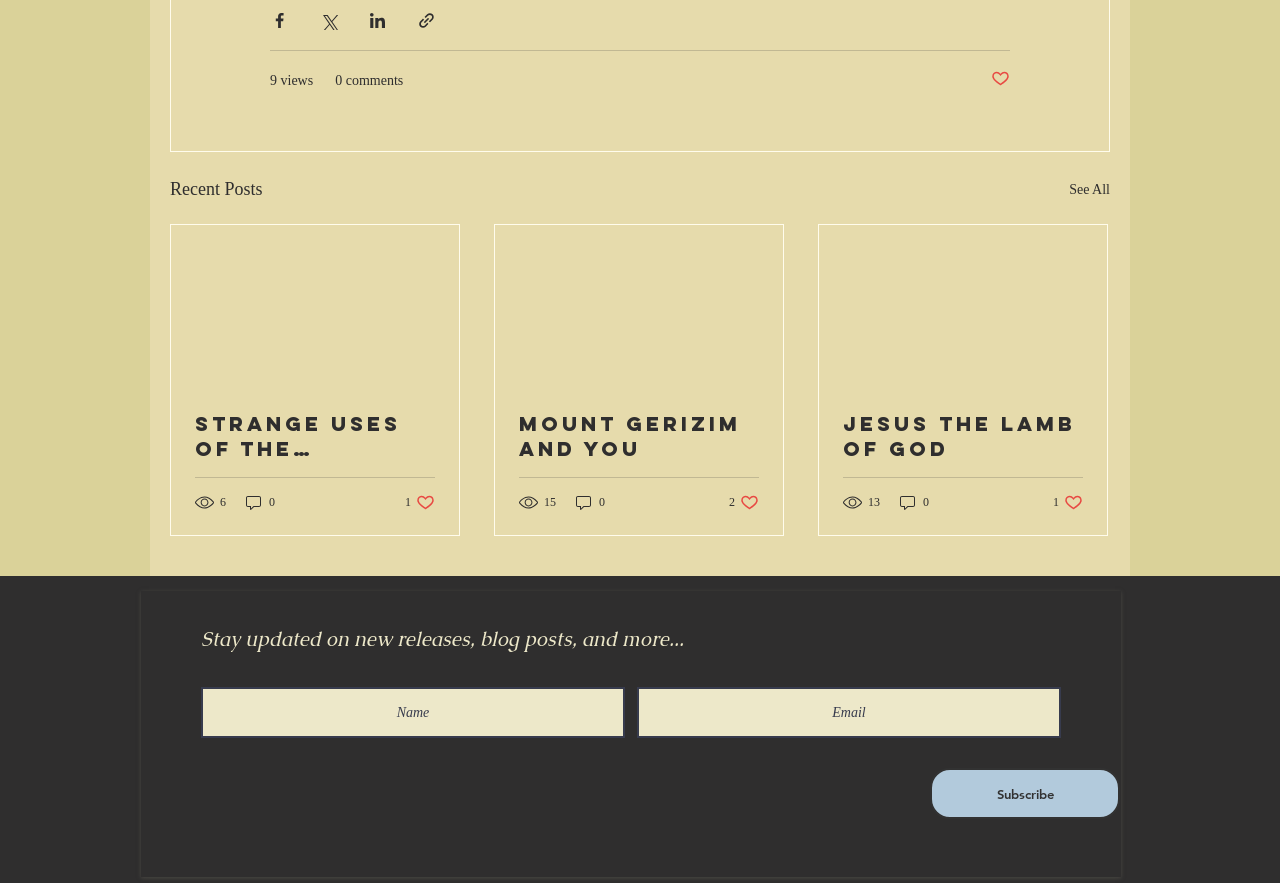Please identify the coordinates of the bounding box that should be clicked to fulfill this instruction: "Subscribe to newsletter".

[0.727, 0.87, 0.875, 0.928]